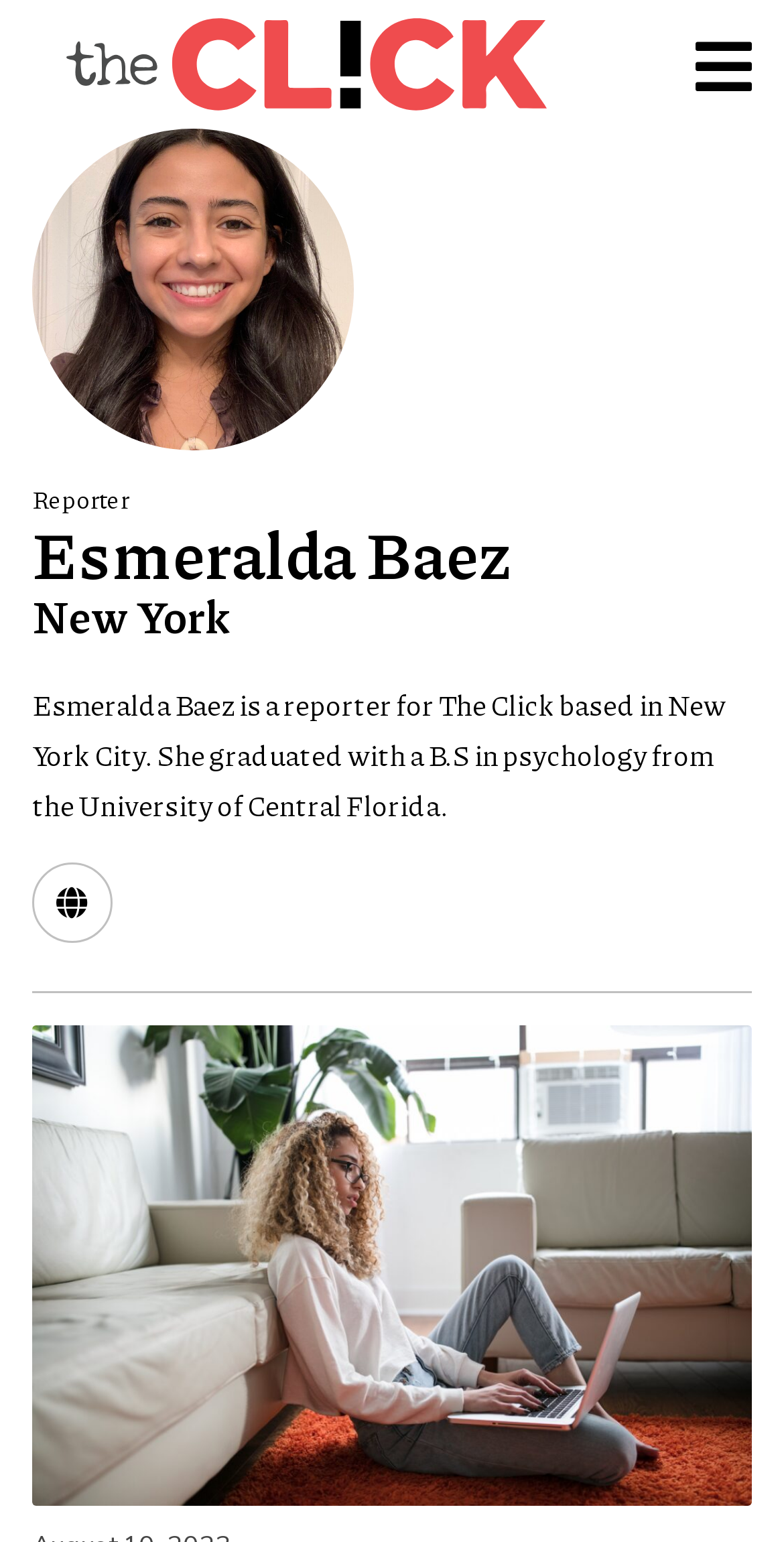What is Esmeralda Baez's profession?
Give a single word or phrase as your answer by examining the image.

Reporter